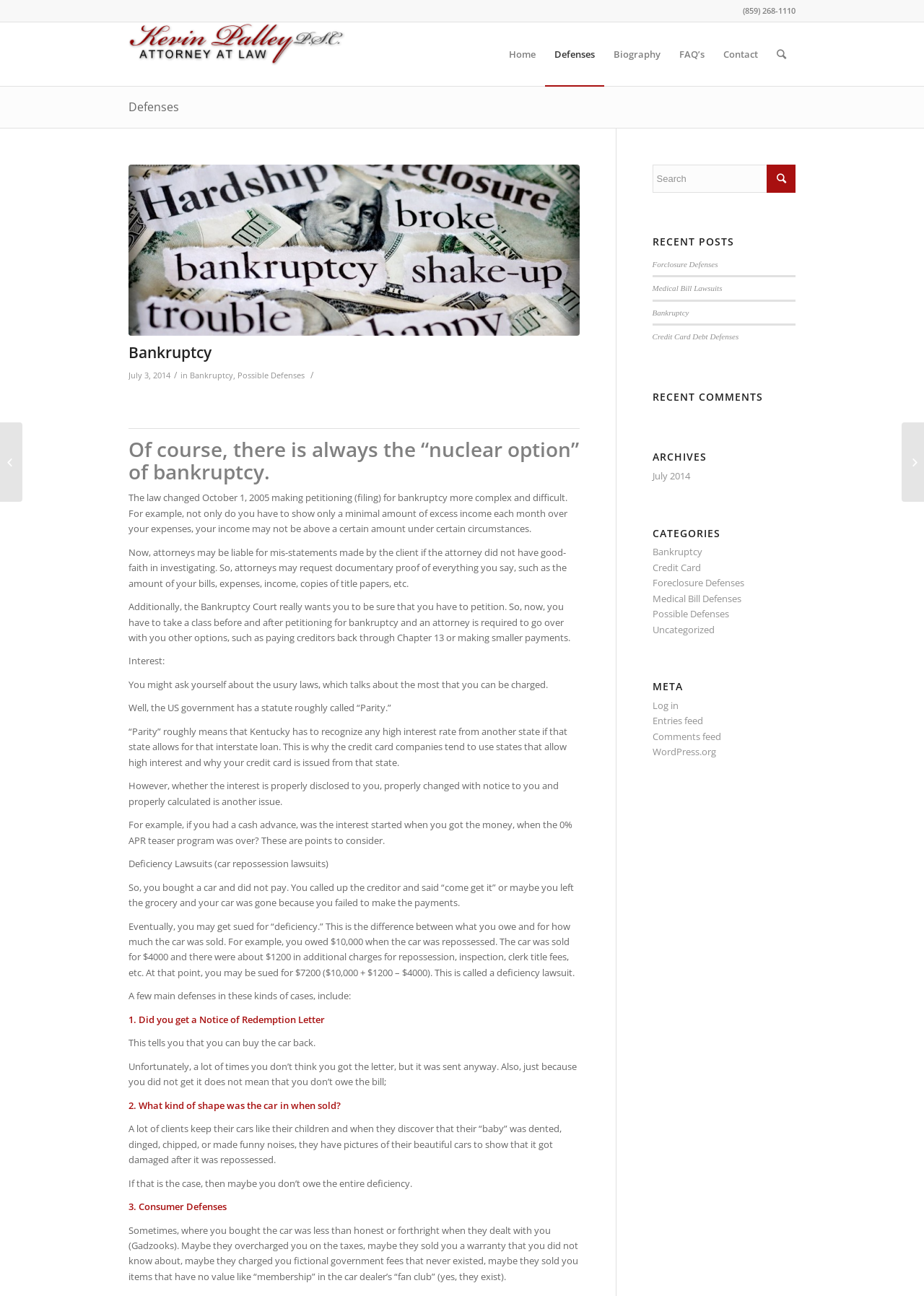Could you specify the bounding box coordinates for the clickable section to complete the following instruction: "View 'Defenses' page"?

[0.59, 0.017, 0.654, 0.066]